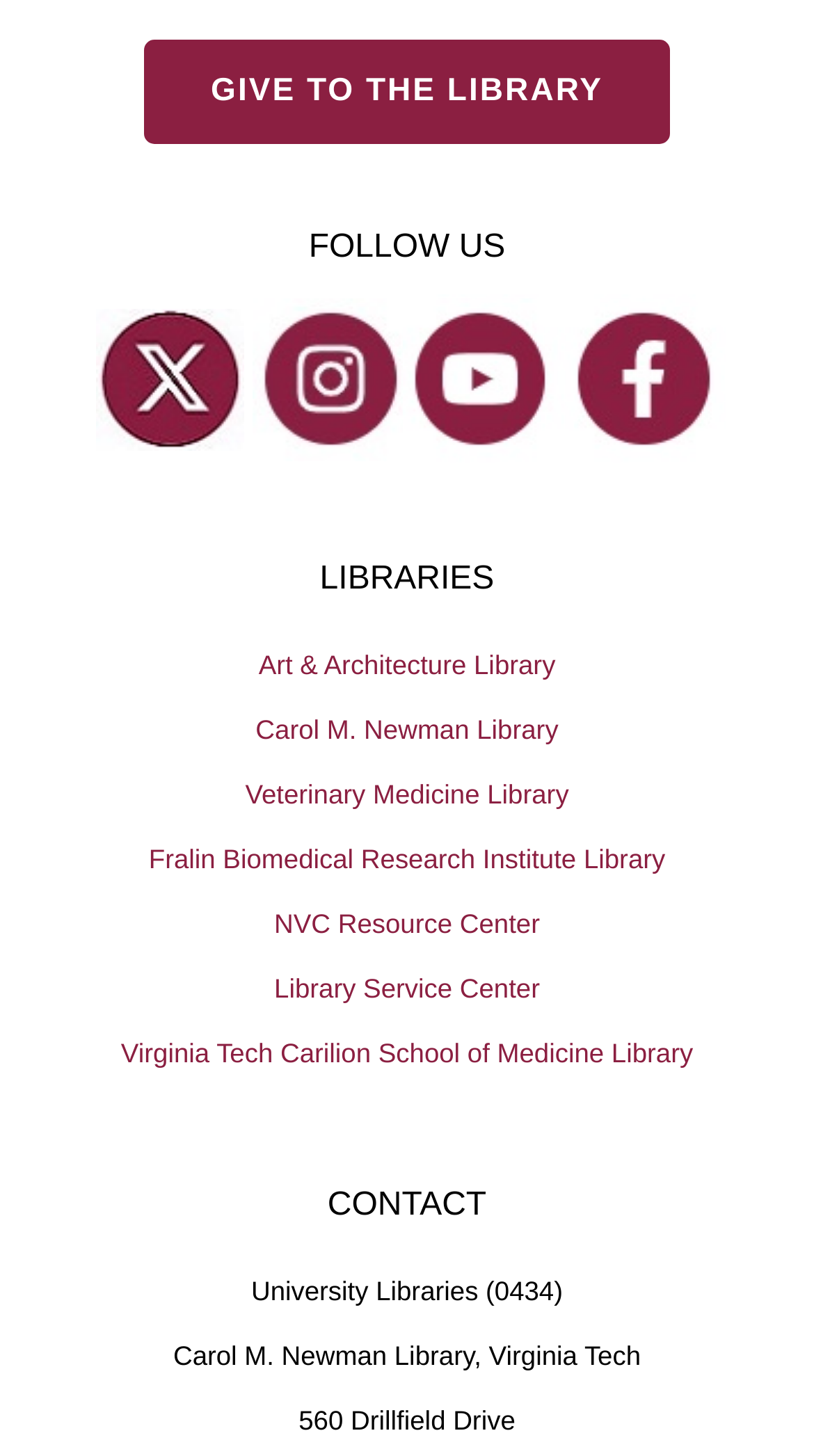Pinpoint the bounding box coordinates of the clickable element to carry out the following instruction: "Click on Art & Architecture Library."

[0.0, 0.435, 1.0, 0.479]